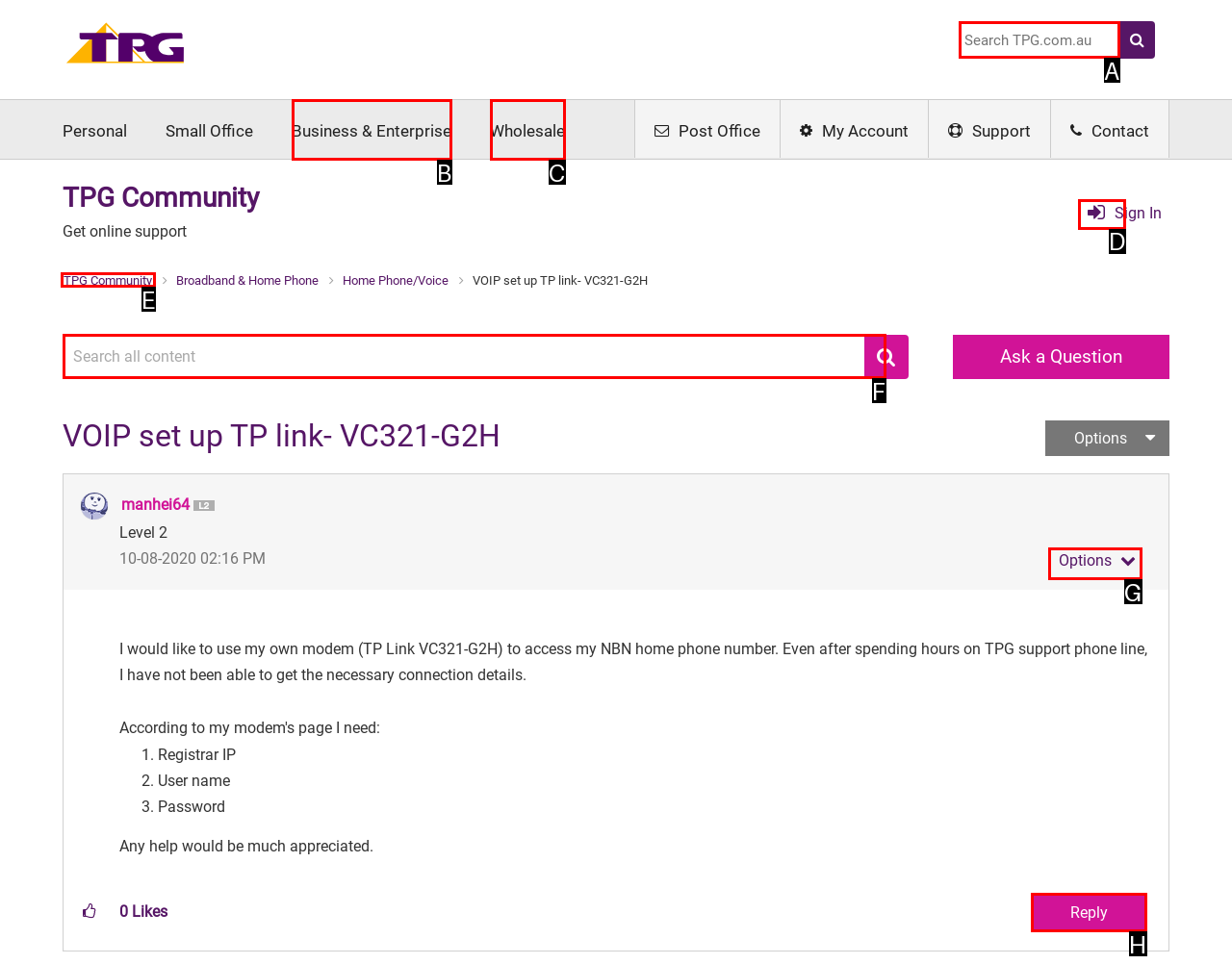Given the description: Smart Plug, identify the HTML element that fits best. Respond with the letter of the correct option from the choices.

None